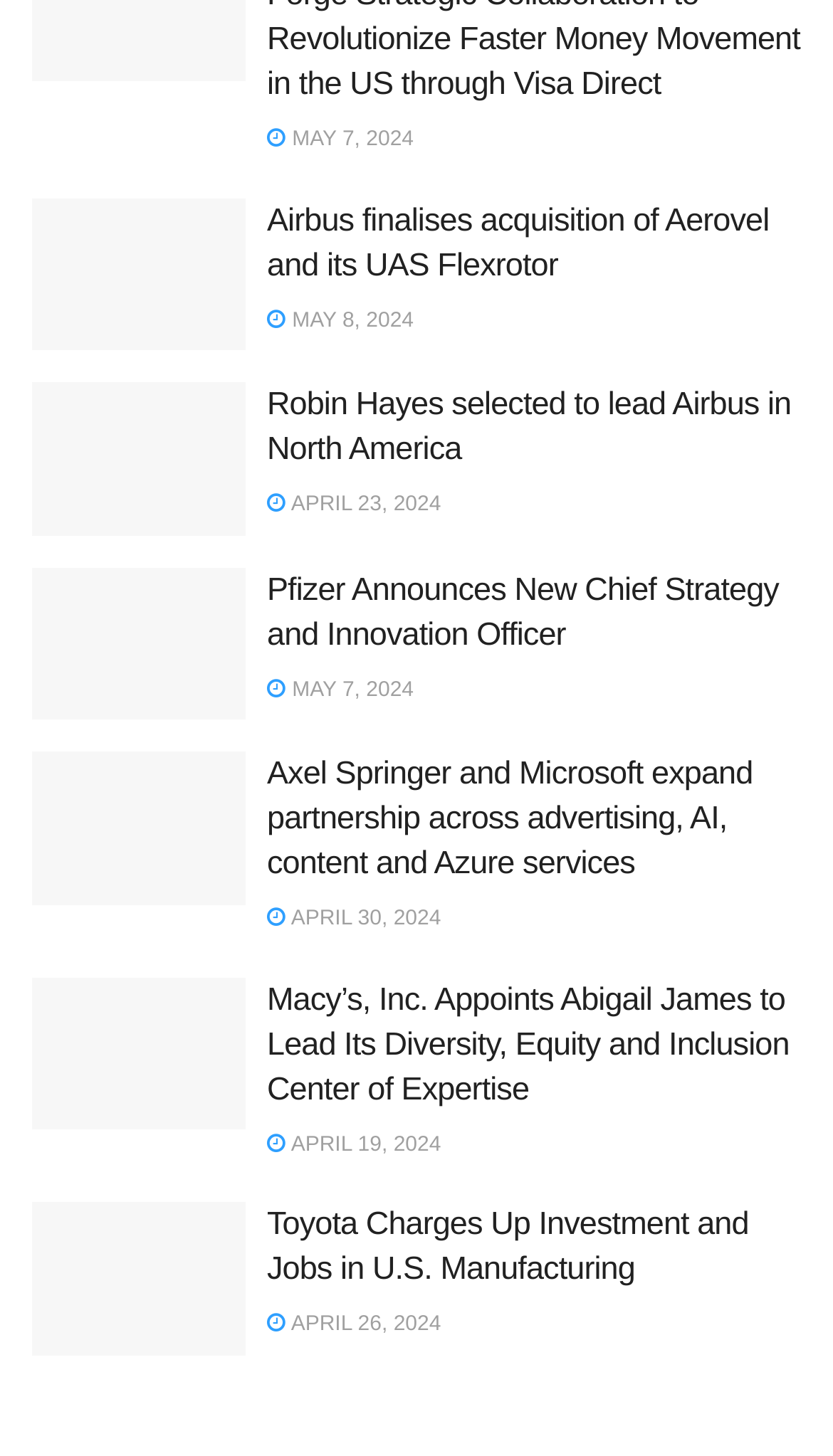Identify the bounding box coordinates of the clickable region to carry out the given instruction: "Explore Axel Springer and Microsoft expand partnership across advertising, AI, content and Azure services".

[0.321, 0.52, 0.904, 0.606]